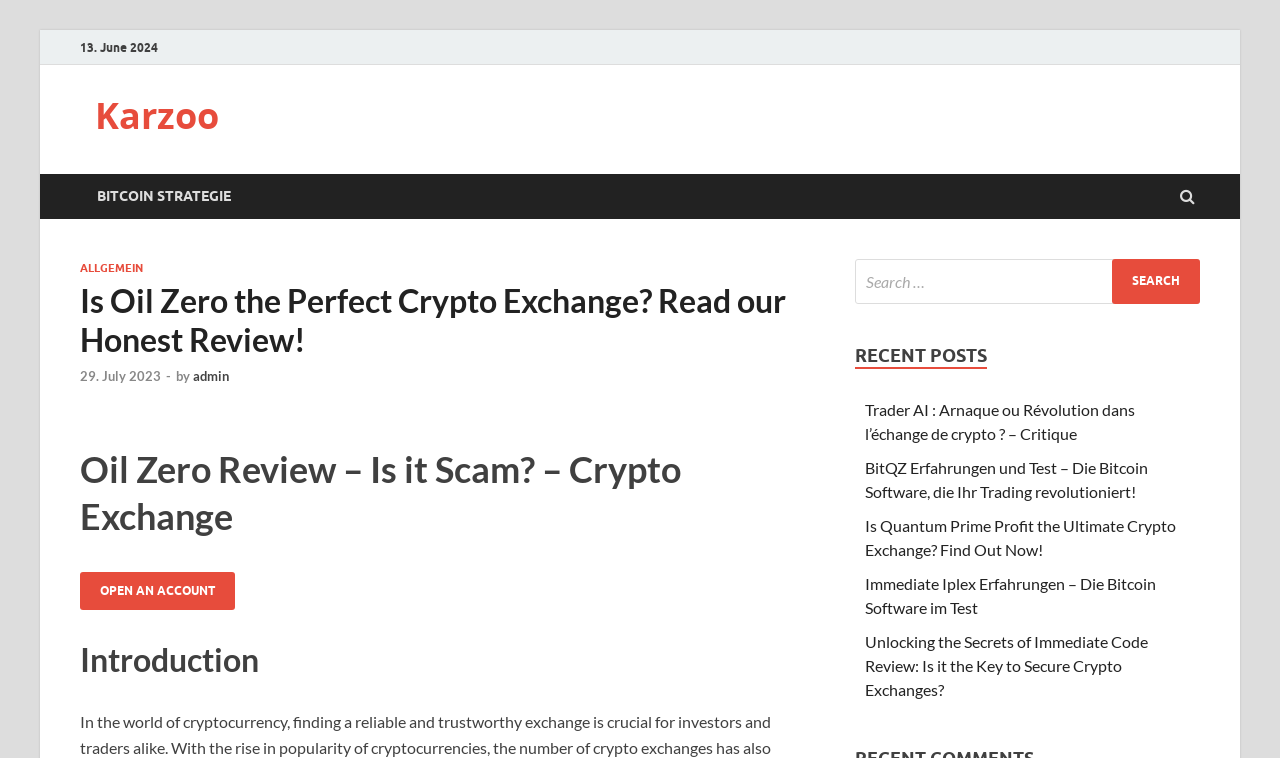Identify and provide the bounding box for the element described by: "Allgemein".

[0.062, 0.344, 0.112, 0.363]